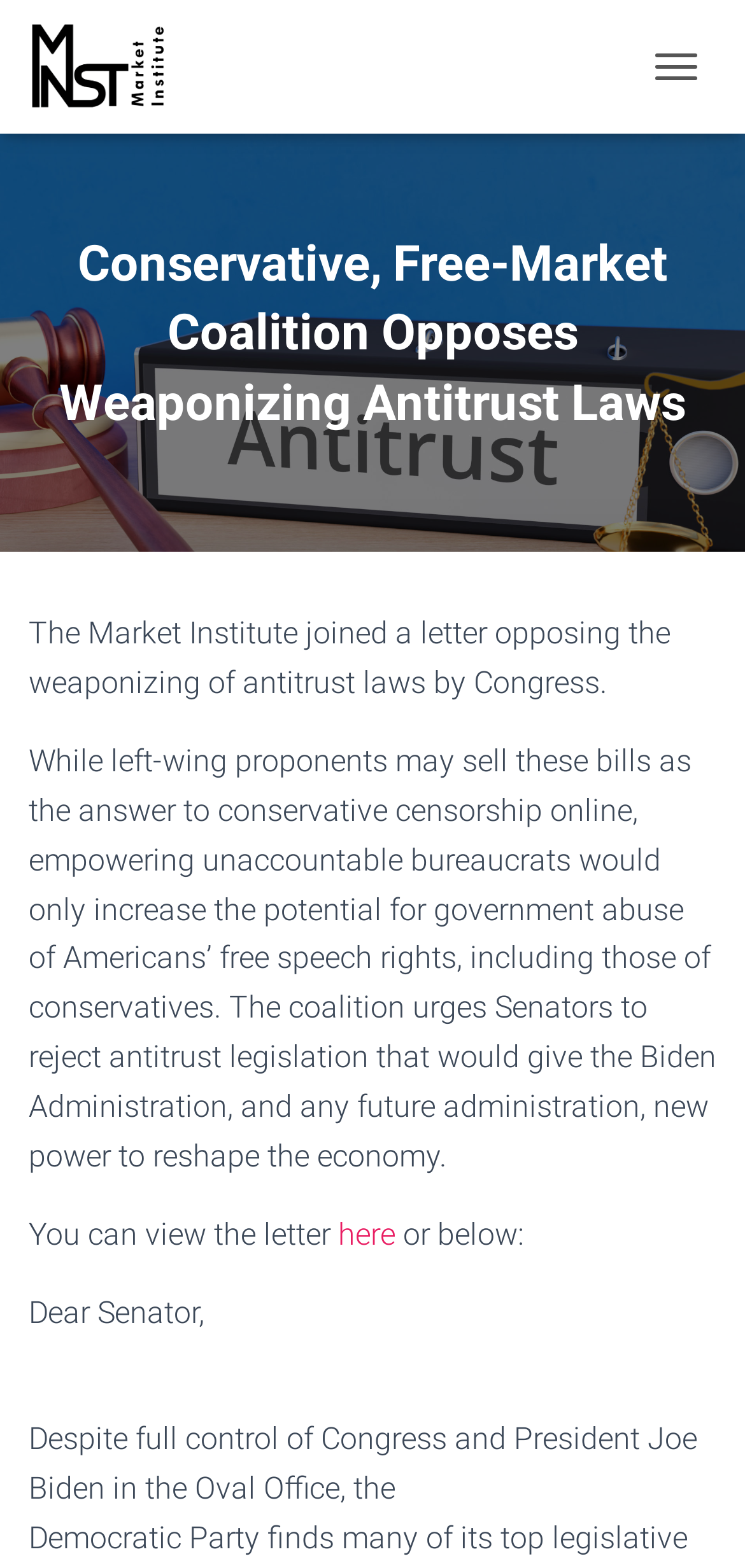Given the webpage screenshot, identify the bounding box of the UI element that matches this description: "aria-label="twitter share"".

None